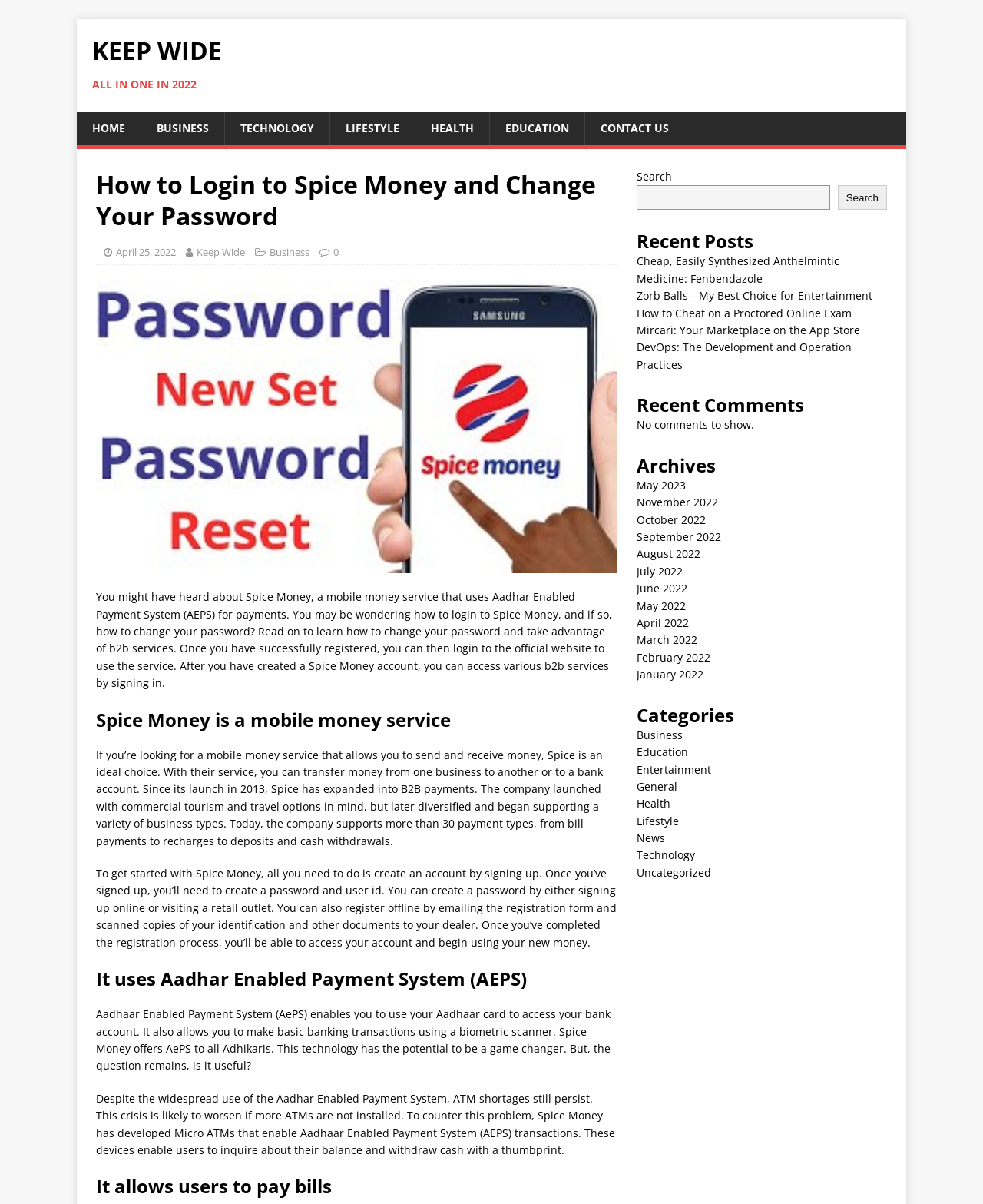Identify and provide the text content of the webpage's primary headline.

How to Login to Spice Money and Change Your Password